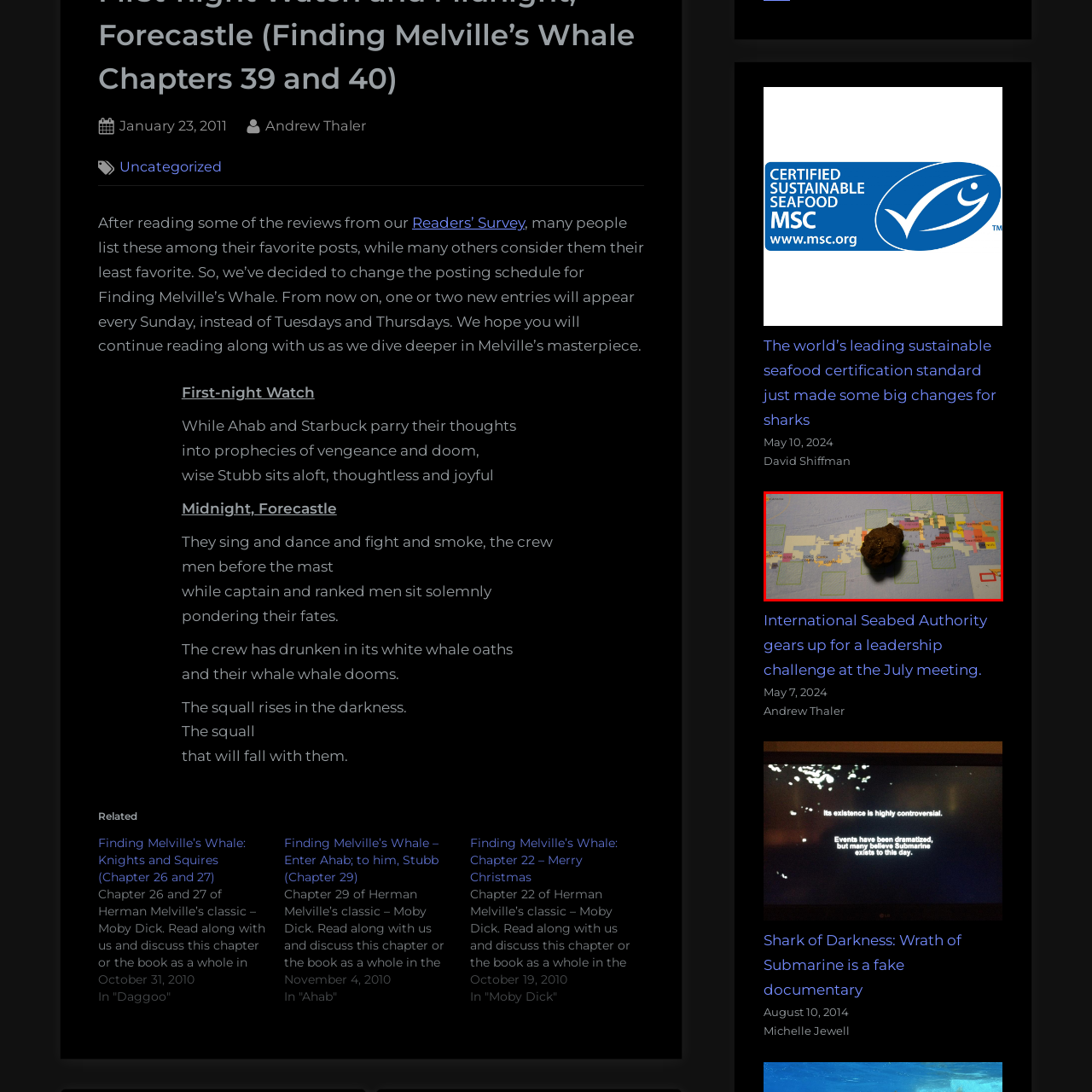What is the relationship between the object and the map?
Observe the image inside the red bounding box and give a concise answer using a single word or phrase.

Geological and geographical